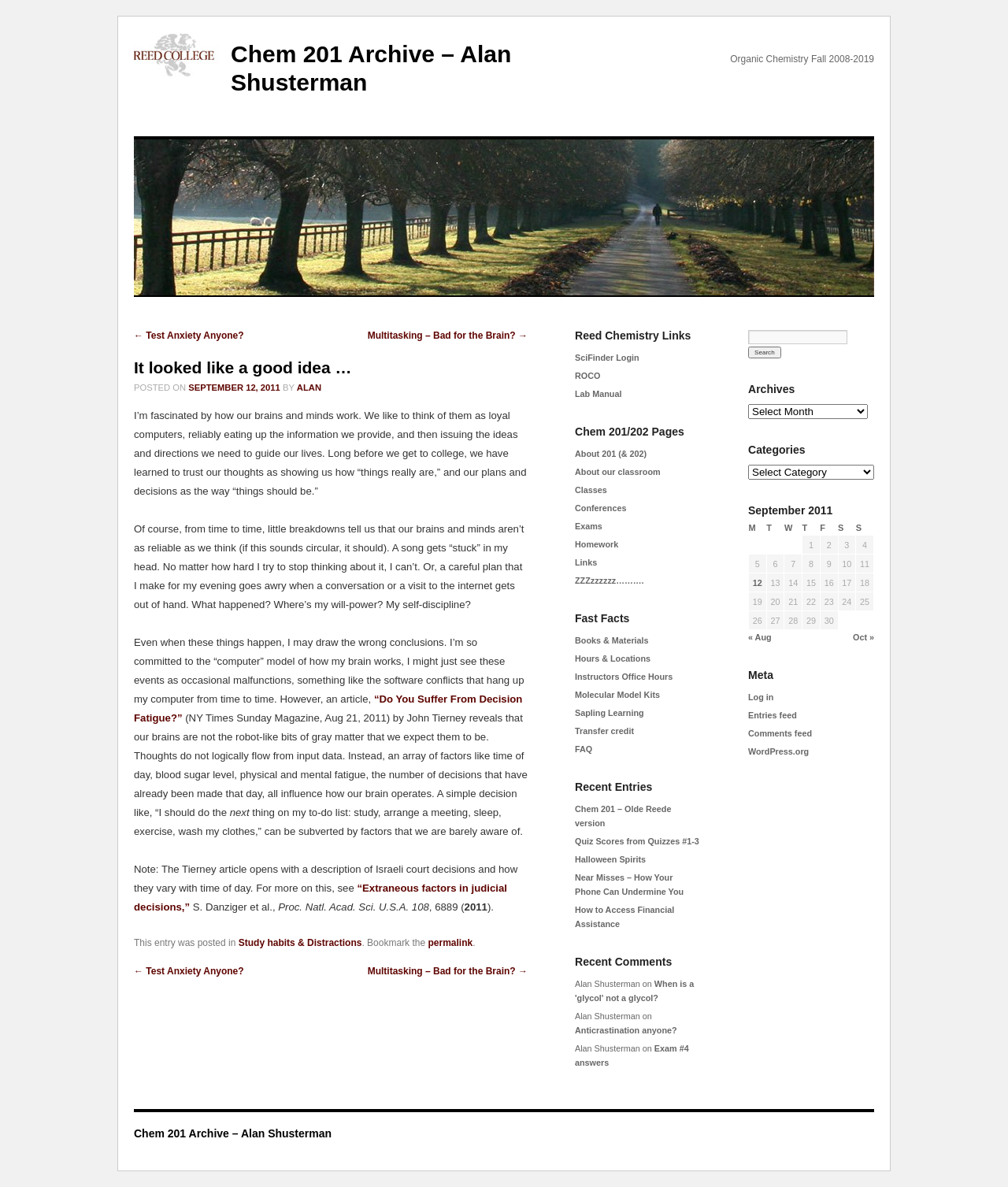Please mark the bounding box coordinates of the area that should be clicked to carry out the instruction: "Click the 'Multitasking – Bad for the Brain?' link".

[0.365, 0.278, 0.523, 0.287]